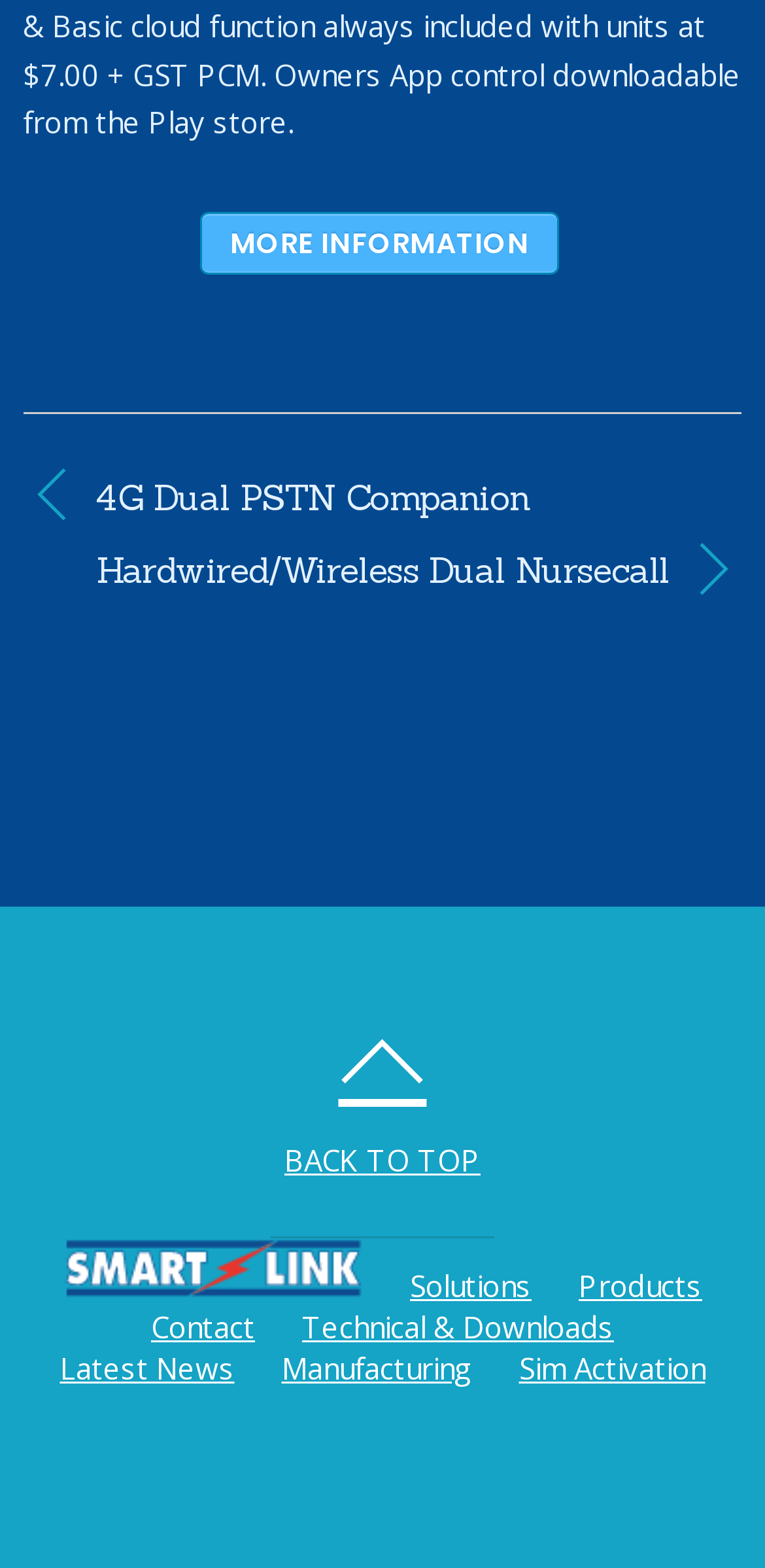What is the icon name of the image on the webpage?
Please provide a comprehensive and detailed answer to the question.

The image on the webpage has an empty string as its OCR text or element description, indicating that it is an icon without any text. Therefore, the icon name is unknown.